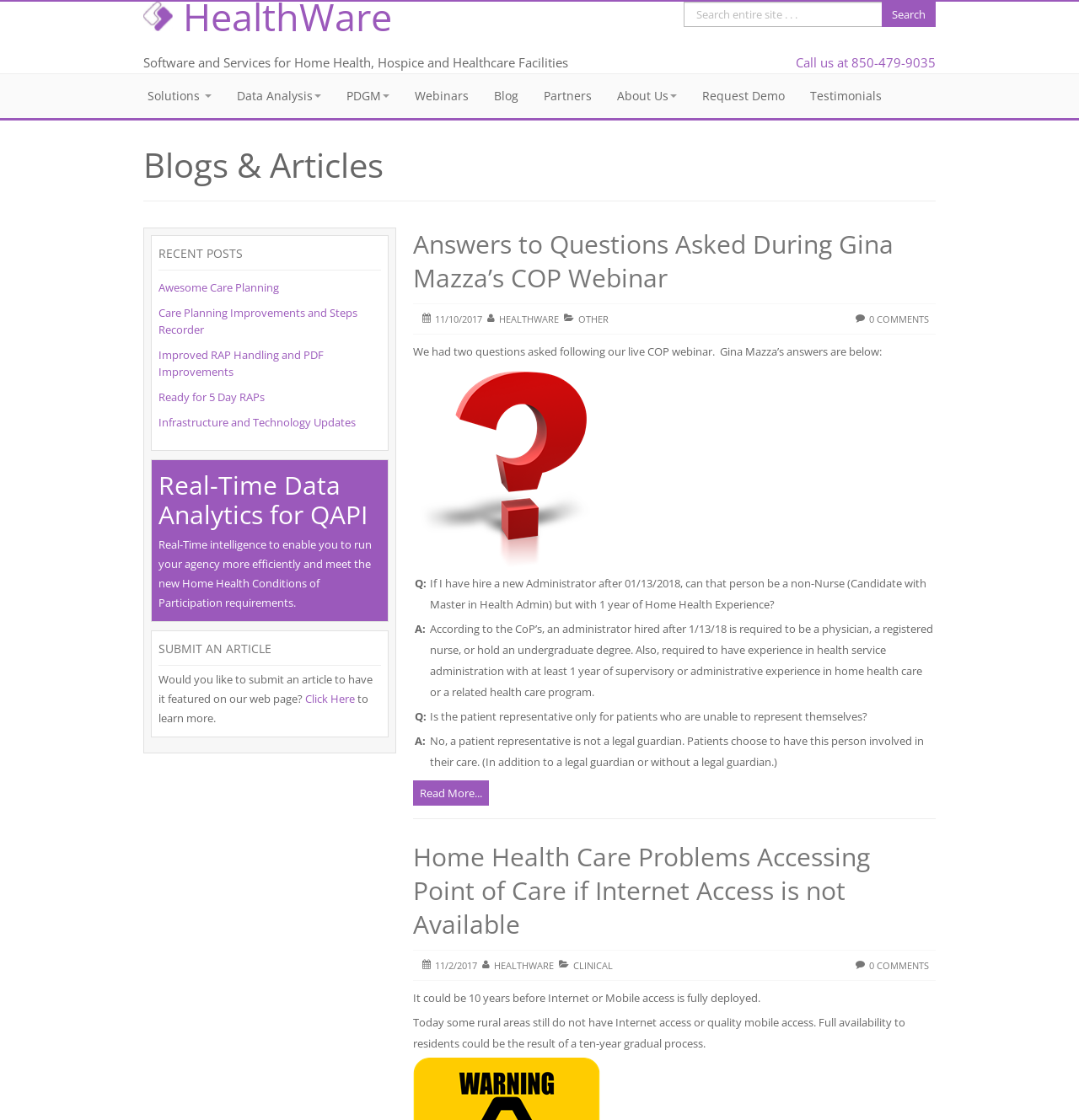Answer in one word or a short phrase: 
What is the purpose of the search box?

Search entire site